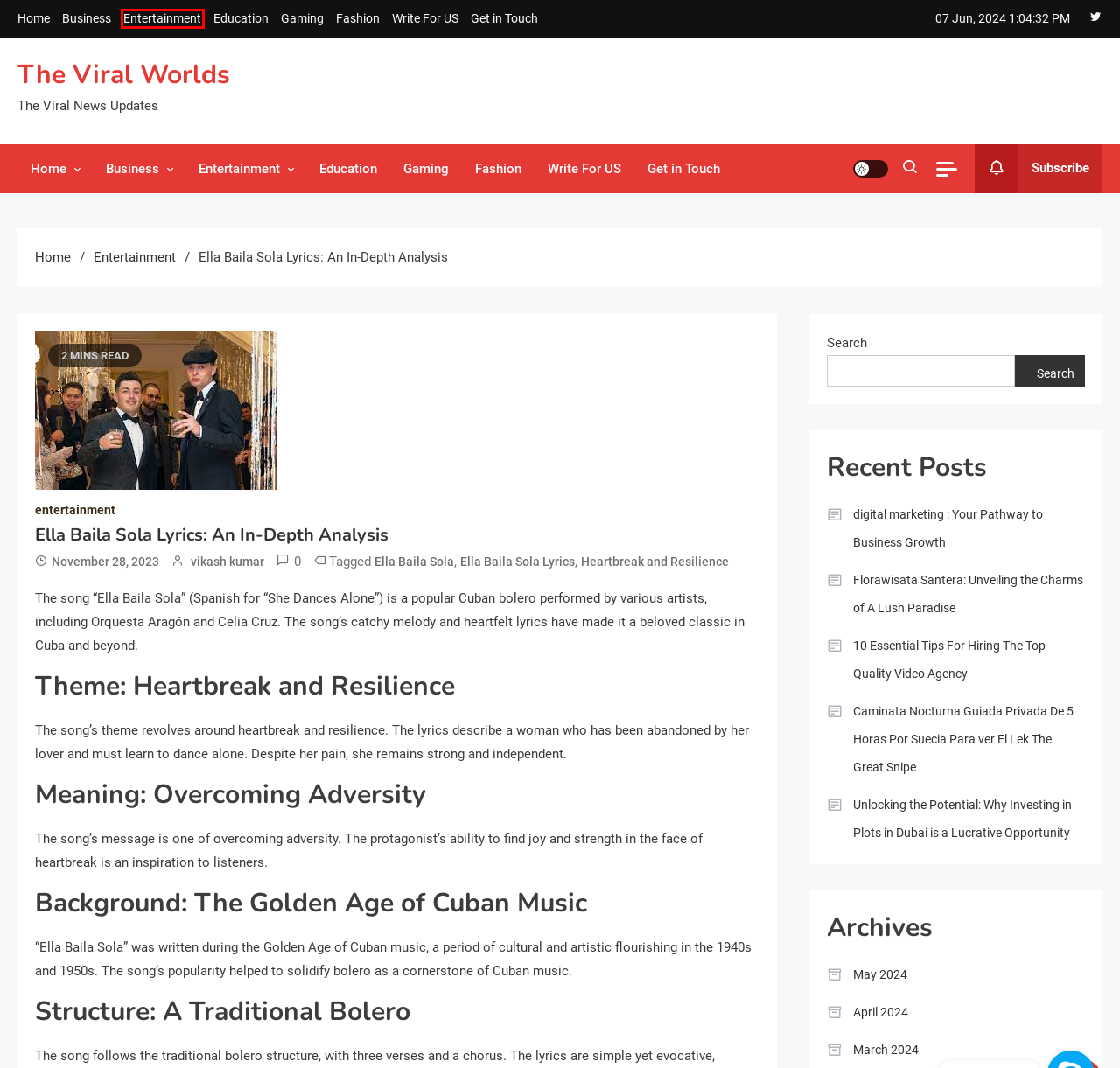Given a screenshot of a webpage with a red bounding box around an element, choose the most appropriate webpage description for the new page displayed after clicking the element within the bounding box. Here are the candidates:
A. Heartbreak and Resilience Archives - The Viral Worlds
B. Entertainment Blogs: Best Entertainment Blog For Enjoy
C. Gaming Blogs: Read Breaking Down the Latest Game Releases
D. Get in Touch - The Viral Worlds
E. Ella Baila Sola Archives - The Viral Worlds
F. May 2024 - The Viral Worlds
G. 10 Essential Tips For Hiring The Top Quality Video Agency - The Viral Worlds
H. Business Blogs: Best Business Blogs to Follow for Success

B